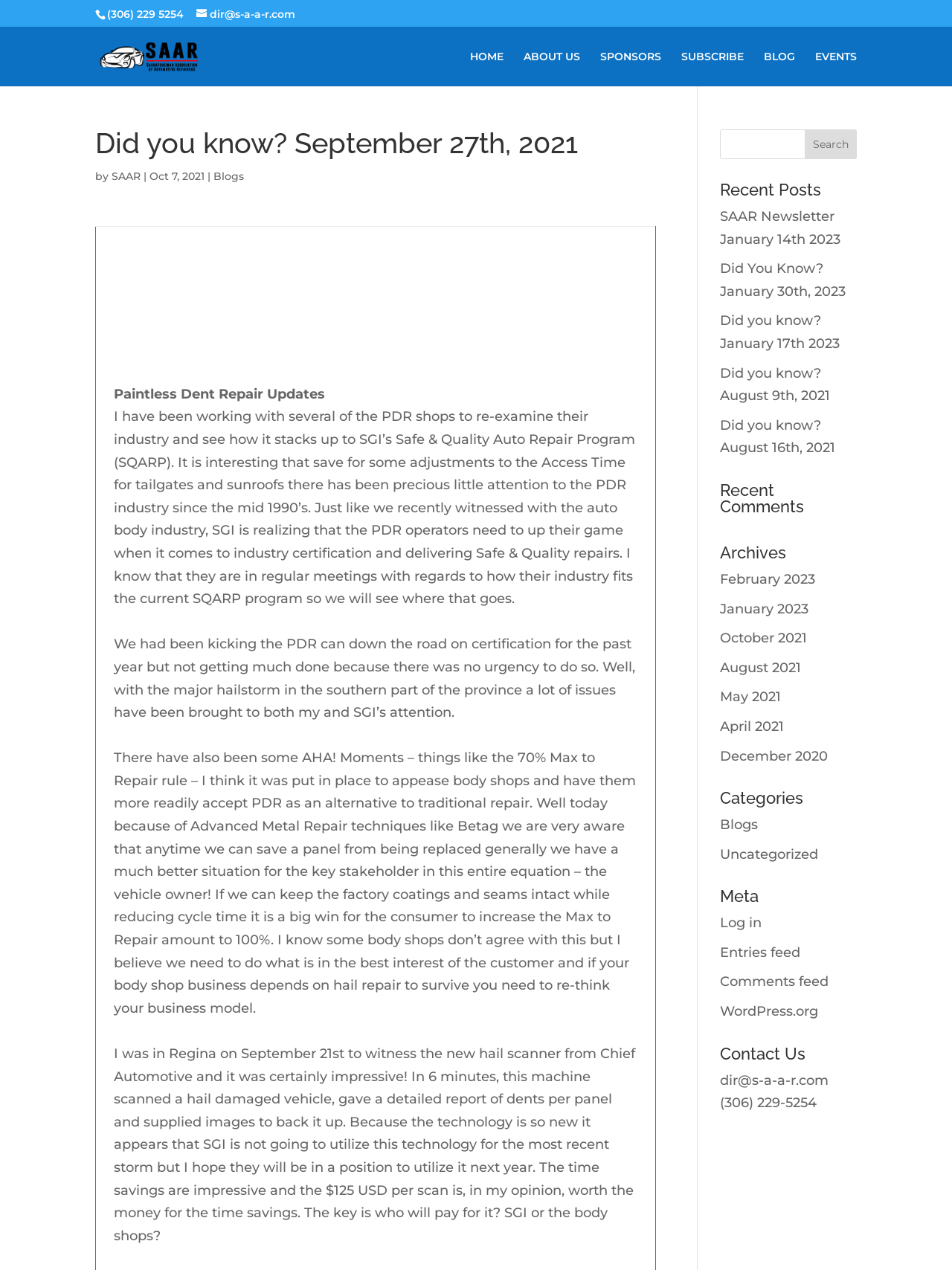Please identify the bounding box coordinates of the region to click in order to complete the given instruction: "Read the blog post 'Paintless Dent Repair Updates'". The coordinates should be four float numbers between 0 and 1, i.e., [left, top, right, bottom].

[0.12, 0.304, 0.341, 0.317]